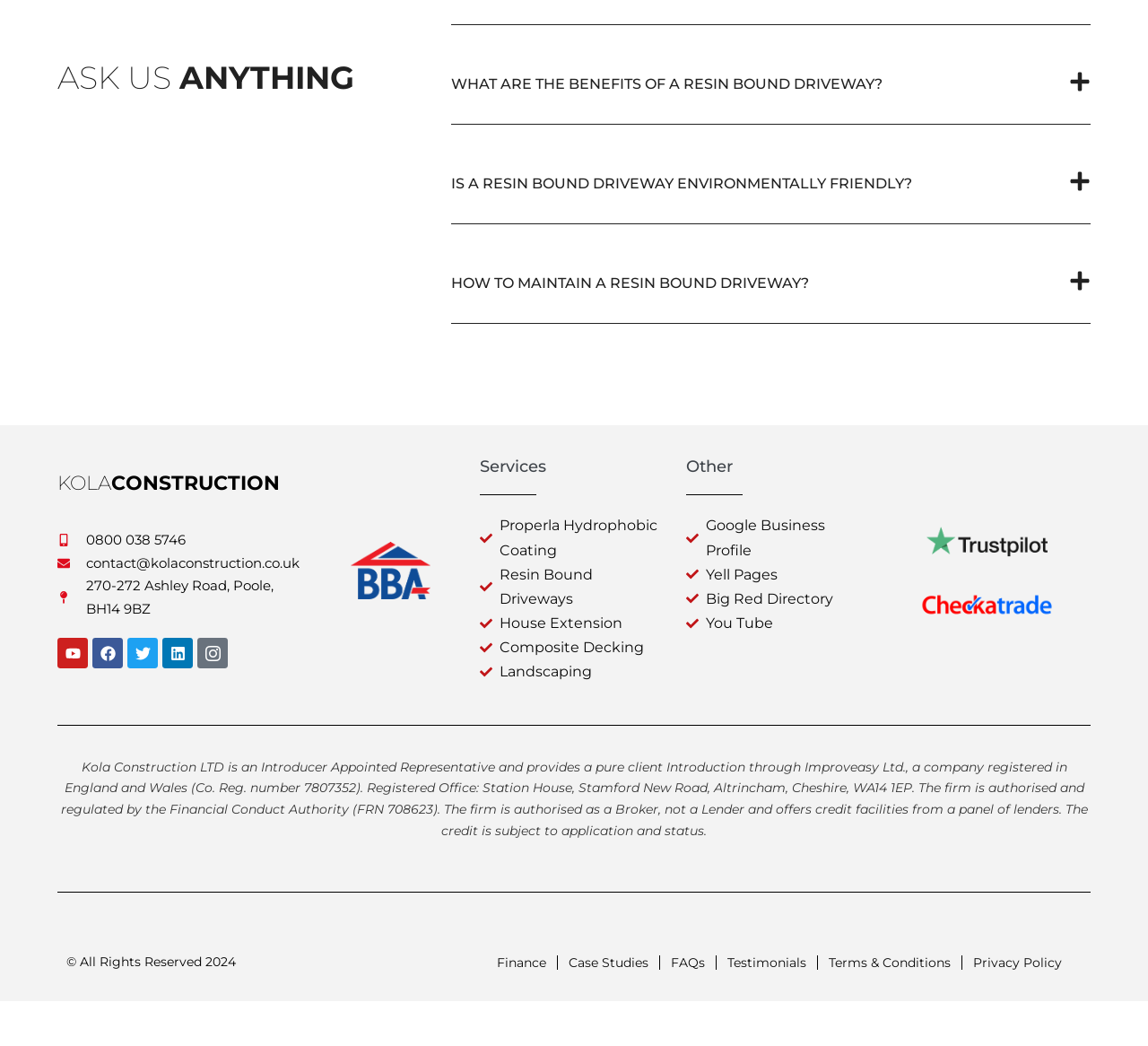Please identify the bounding box coordinates of the clickable region that I should interact with to perform the following instruction: "Click on 'WHAT ARE THE BENEFITS OF A RESIN BOUND DRIVEWAY?' button". The coordinates should be expressed as four float numbers between 0 and 1, i.e., [left, top, right, bottom].

[0.393, 0.037, 0.95, 0.119]